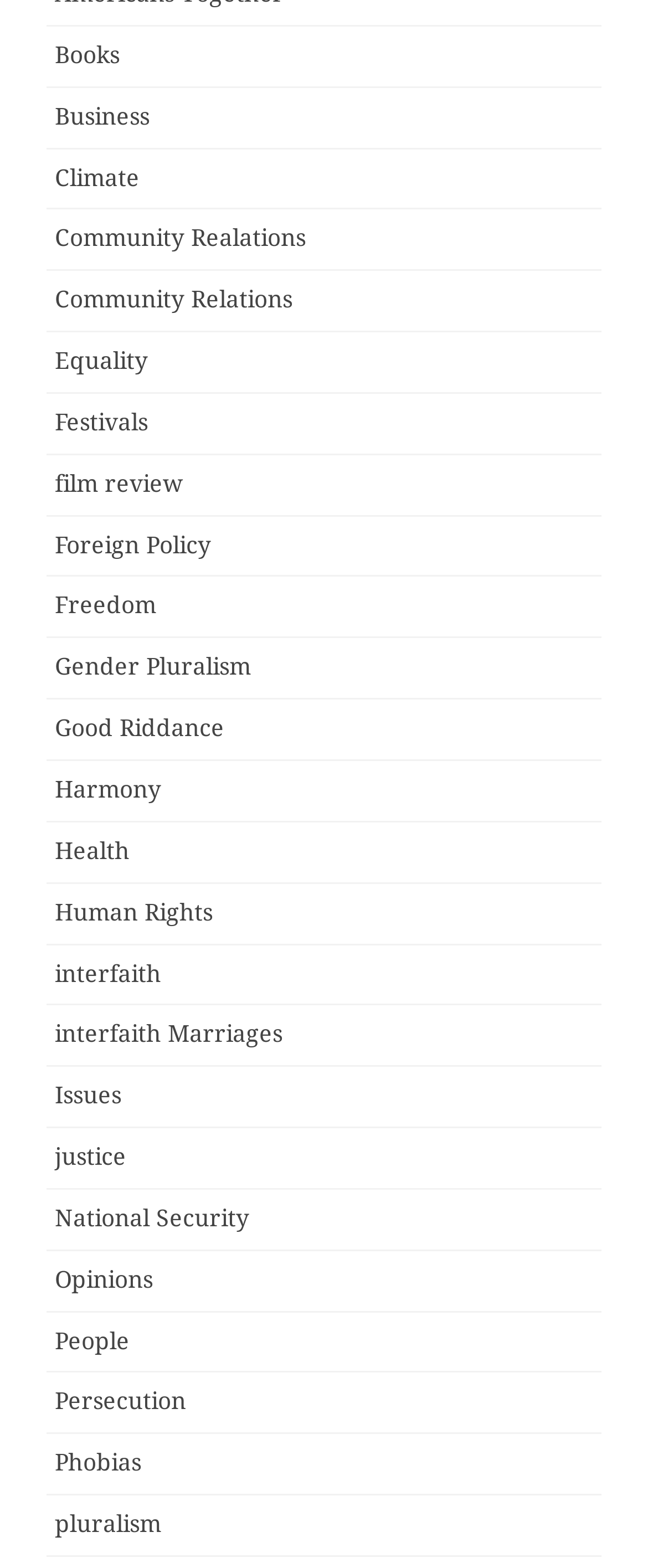Provide a one-word or short-phrase response to the question:
What is the last category listed?

pluralism